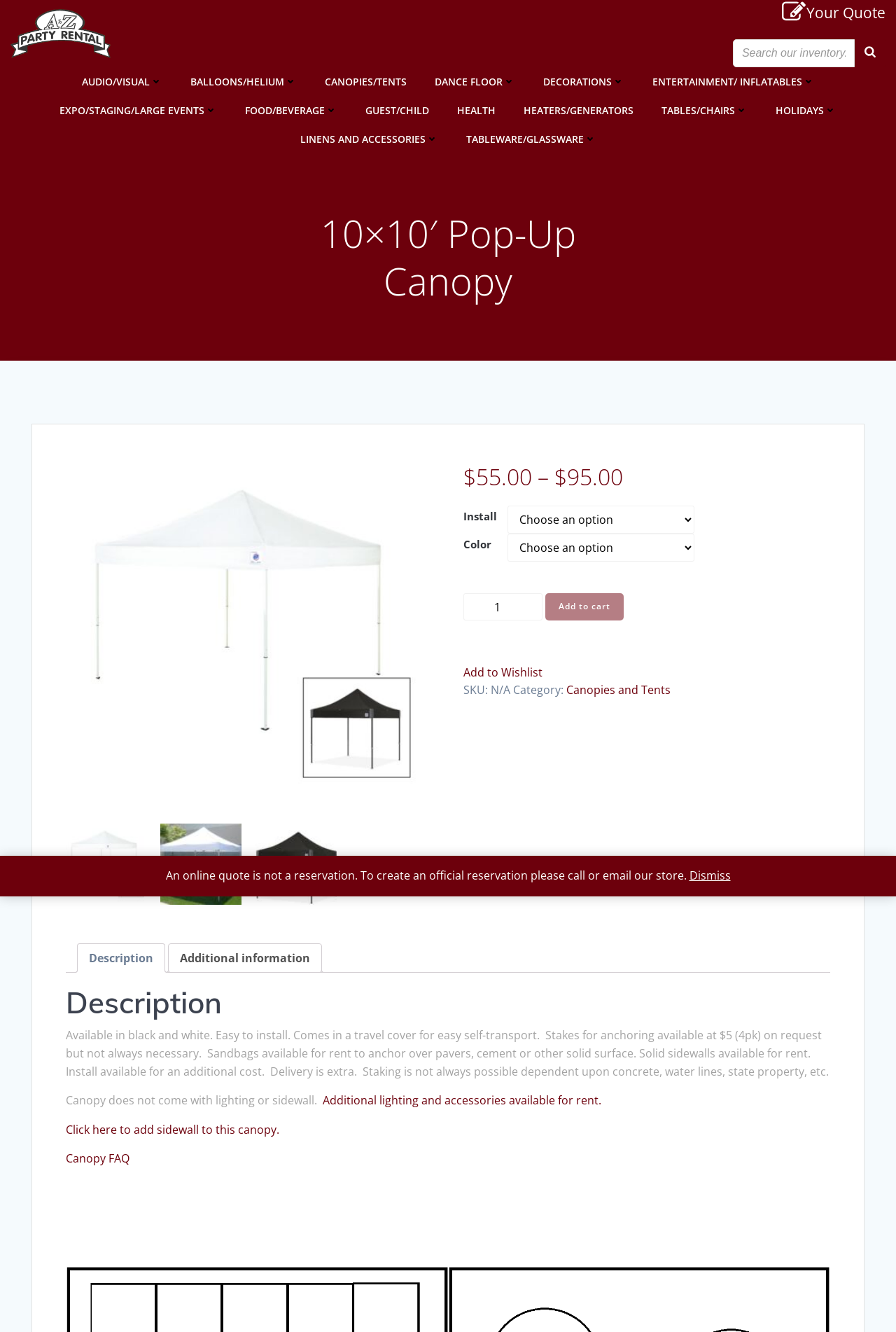What is the purpose of the stakes for anchoring?
From the image, respond using a single word or phrase.

To anchor over pavers, cement or other solid surface